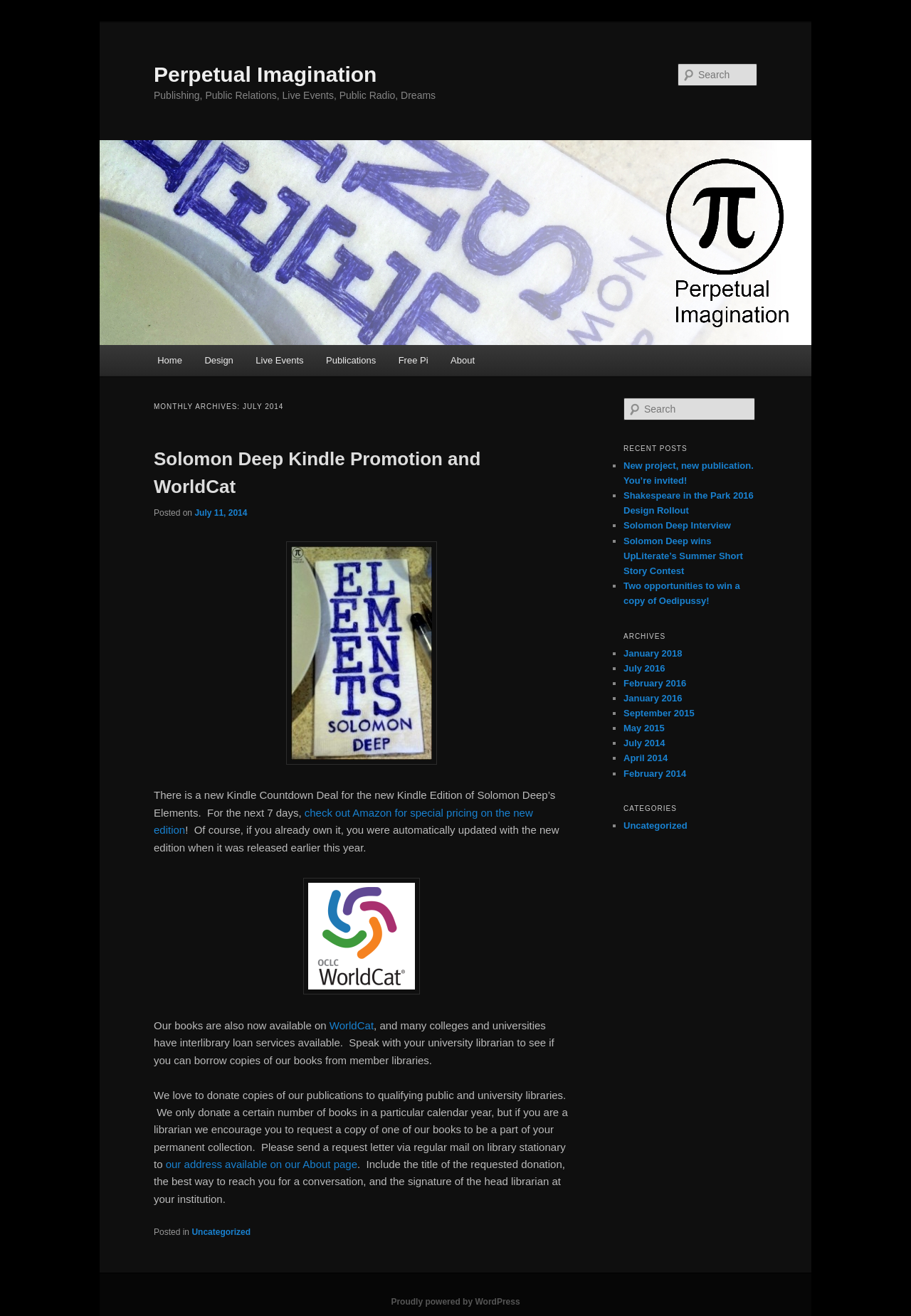Please specify the coordinates of the bounding box for the element that should be clicked to carry out this instruction: "Read about Solomon Deep Kindle Promotion and WorldCat". The coordinates must be four float numbers between 0 and 1, formatted as [left, top, right, bottom].

[0.169, 0.341, 0.528, 0.378]